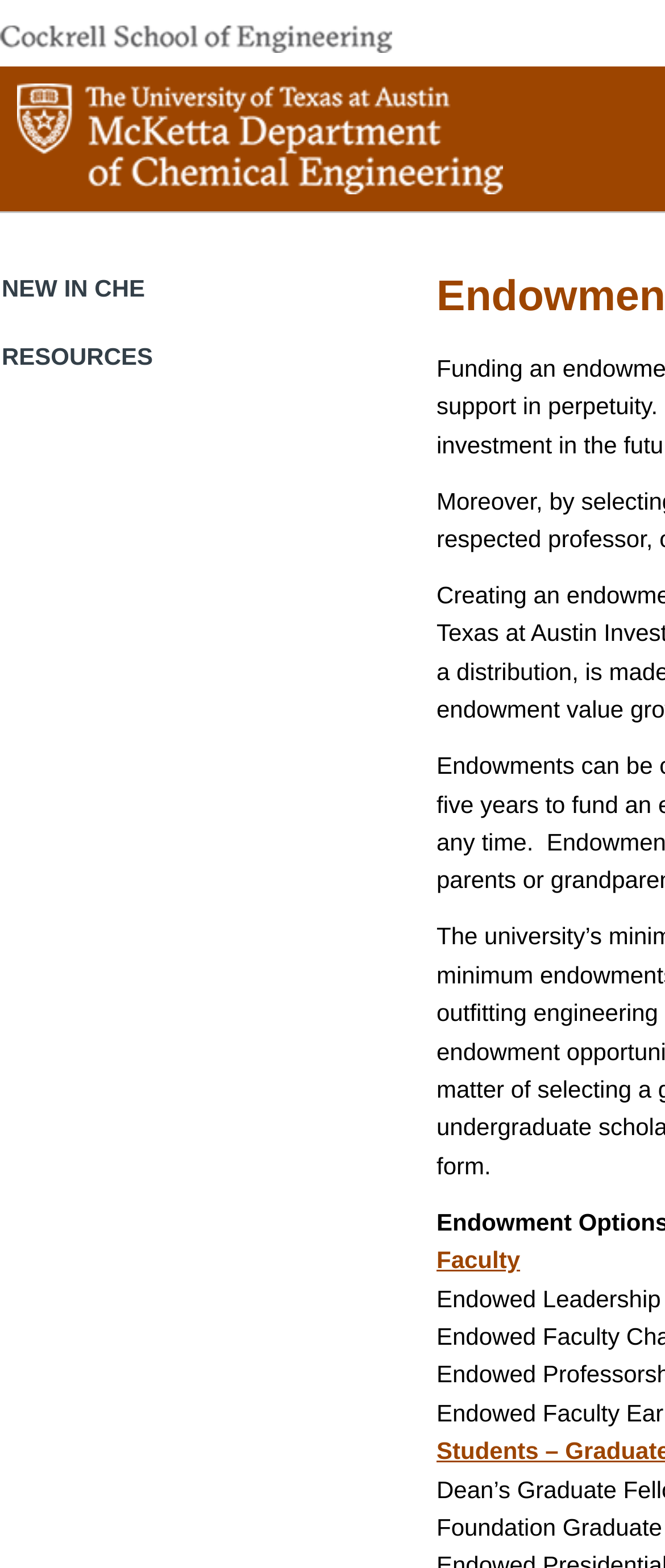Provide a one-word or one-phrase answer to the question:
What is the bounding box coordinate of the 'Faculty' link?

[0.656, 0.795, 0.782, 0.812]